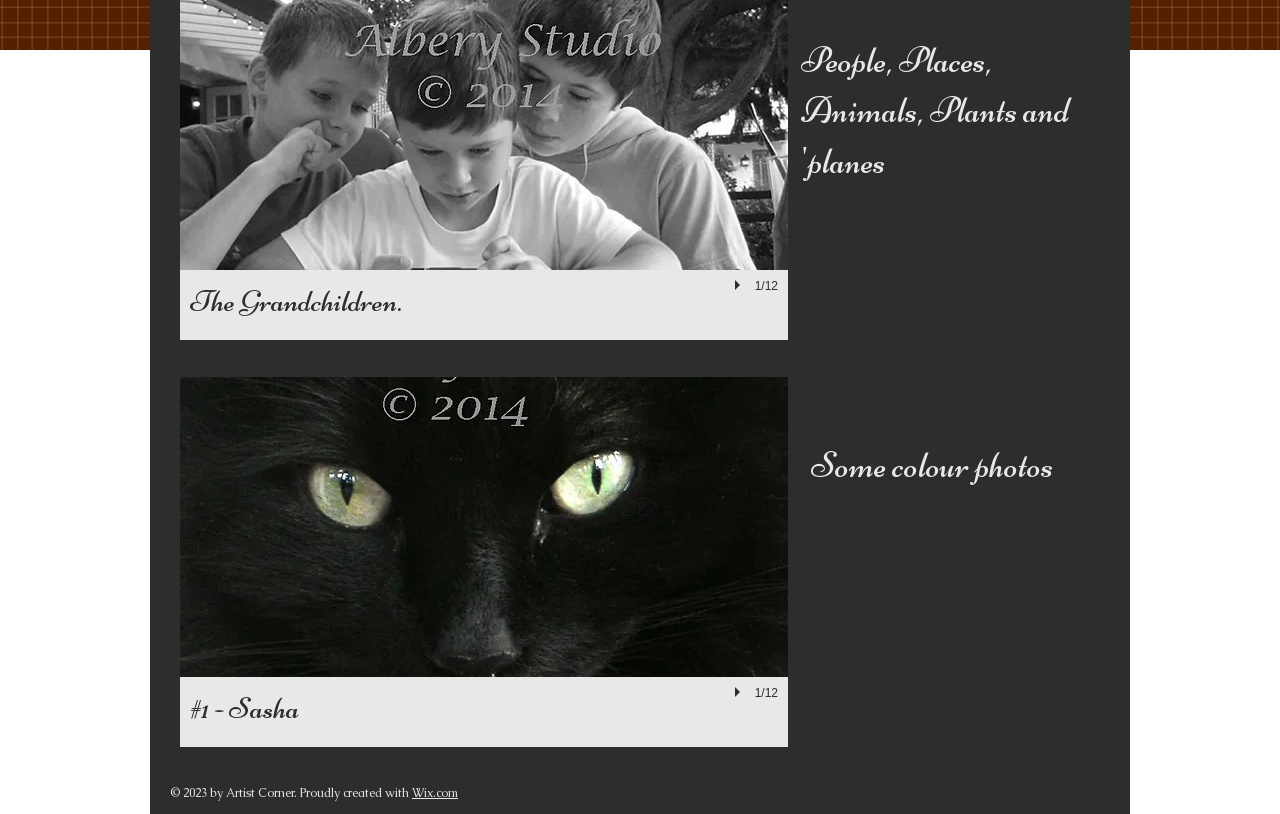Provide a one-word or brief phrase answer to the question:
What is the text above the slide show gallery?

People, Places, Animals, Plants and 'planes